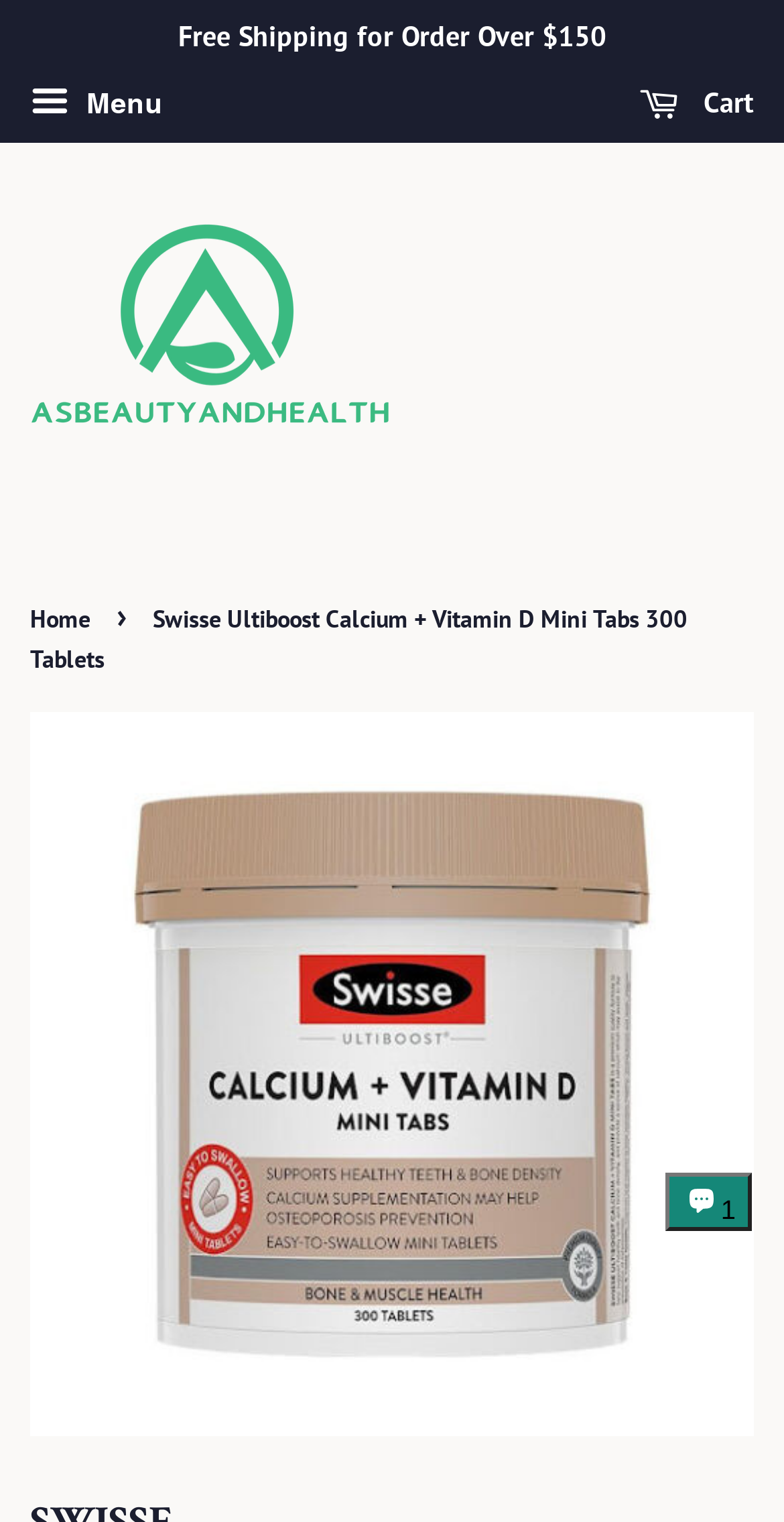Determine the bounding box for the UI element as described: "alt="AS Beauty & Health"". The coordinates should be represented as four float numbers between 0 and 1, formatted as [left, top, right, bottom].

[0.038, 0.147, 0.5, 0.28]